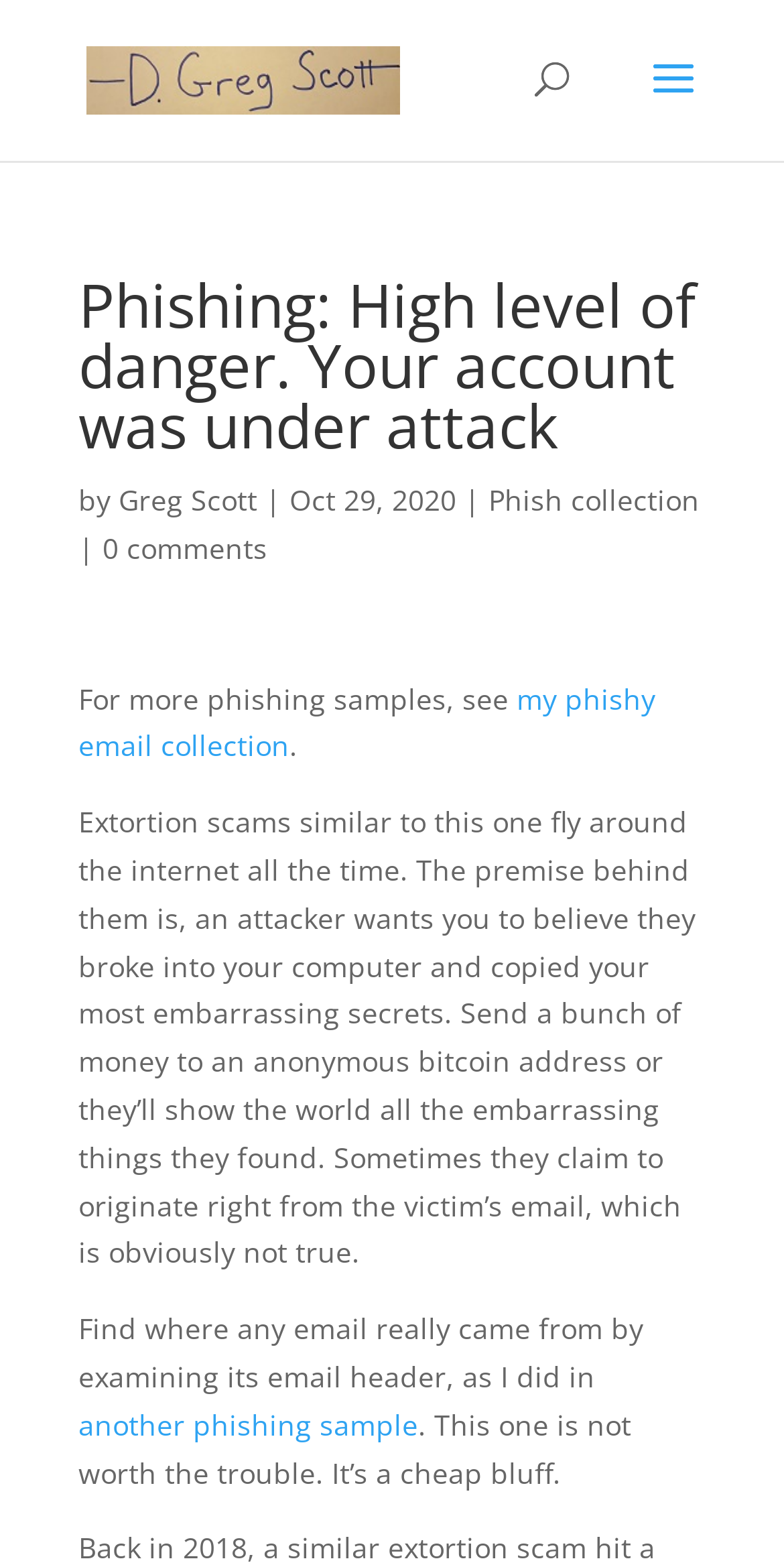What is the author's name?
Examine the image and give a concise answer in one word or a short phrase.

Greg Scott